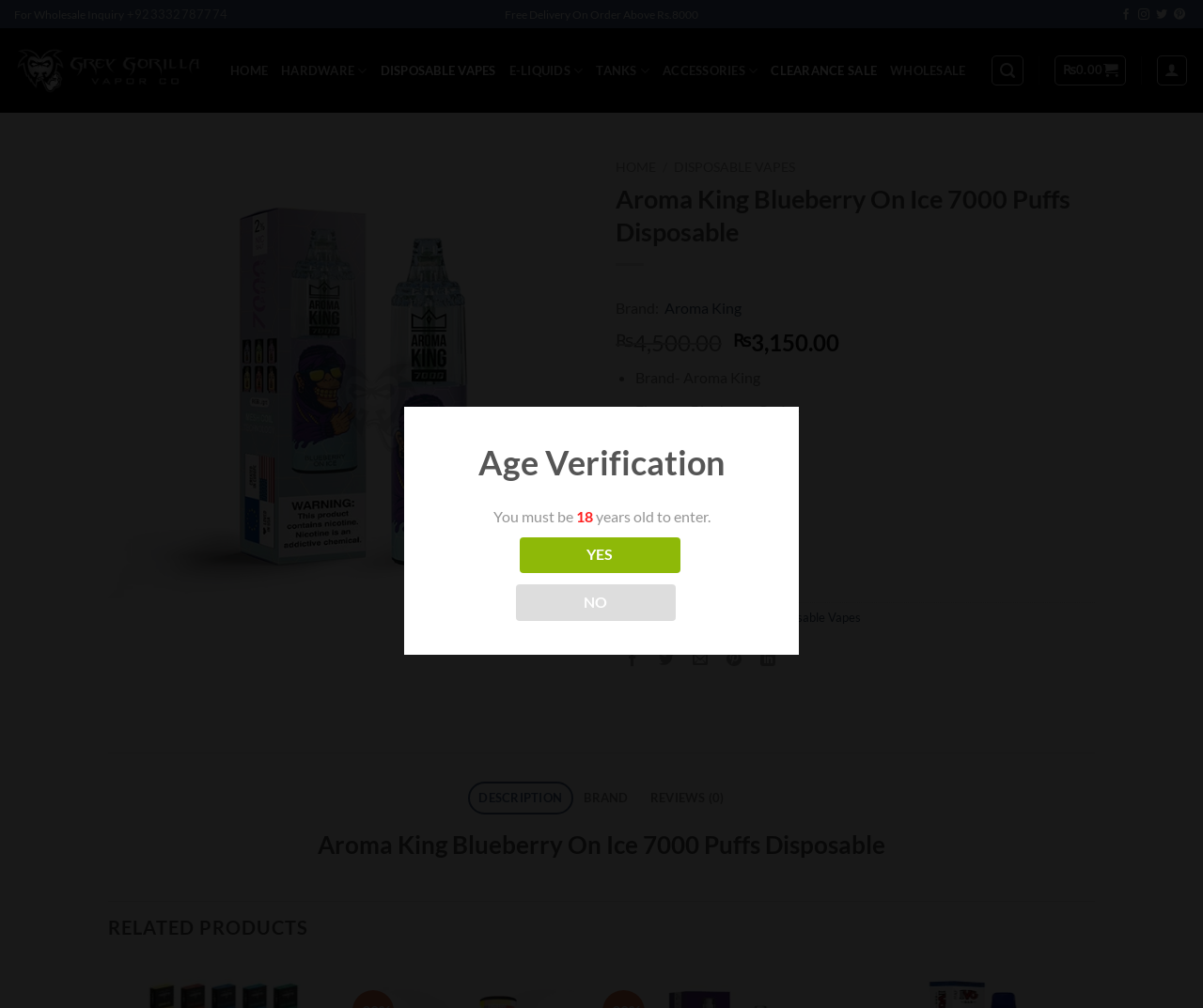Determine the bounding box coordinates of the element's region needed to click to follow the instruction: "Share on Twitter". Provide these coordinates as four float numbers between 0 and 1, formatted as [left, top, right, bottom].

[0.541, 0.638, 0.567, 0.669]